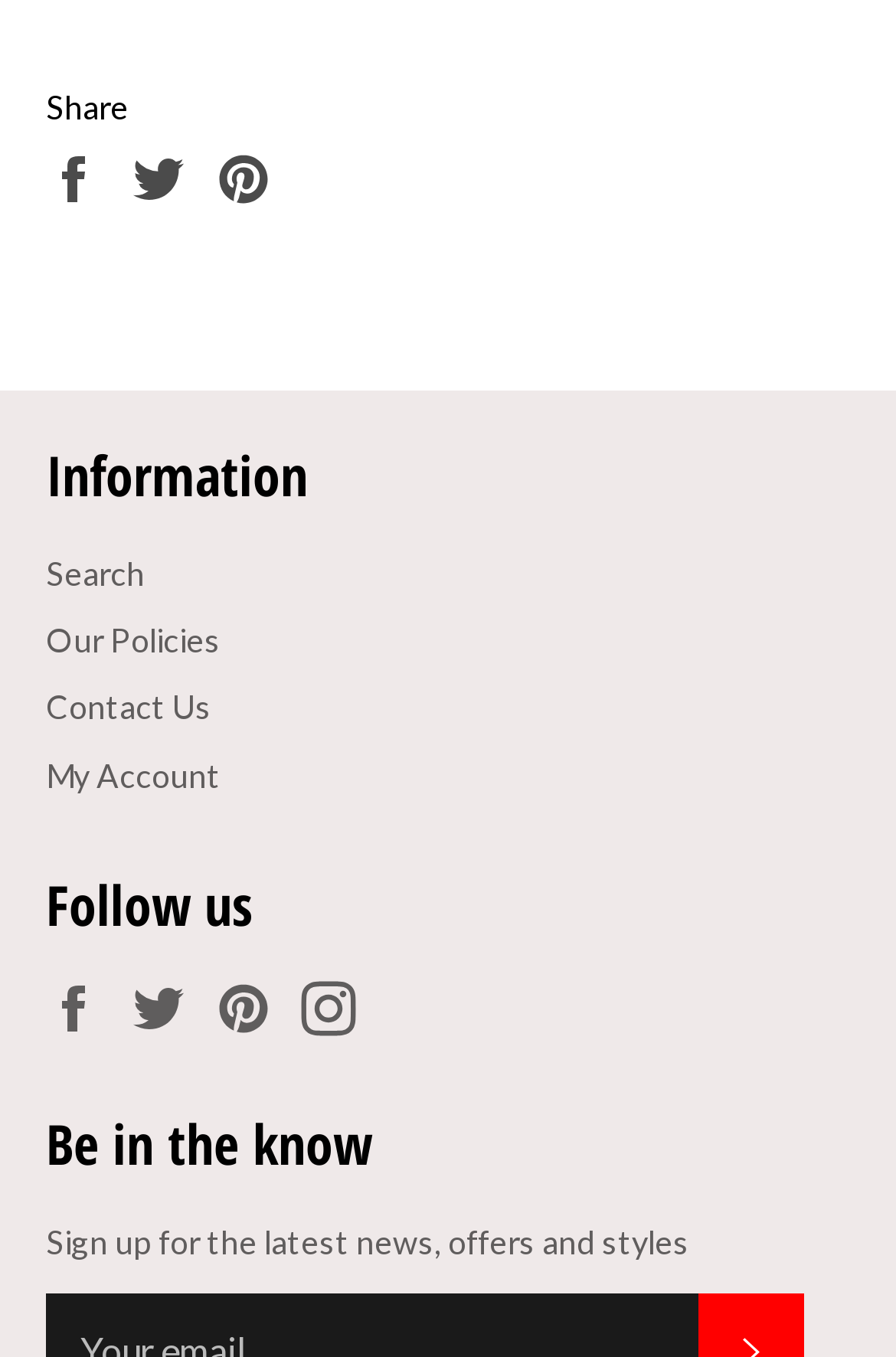Provide a brief response to the question using a single word or phrase: 
What is the orientation of the separator at the top?

Horizontal